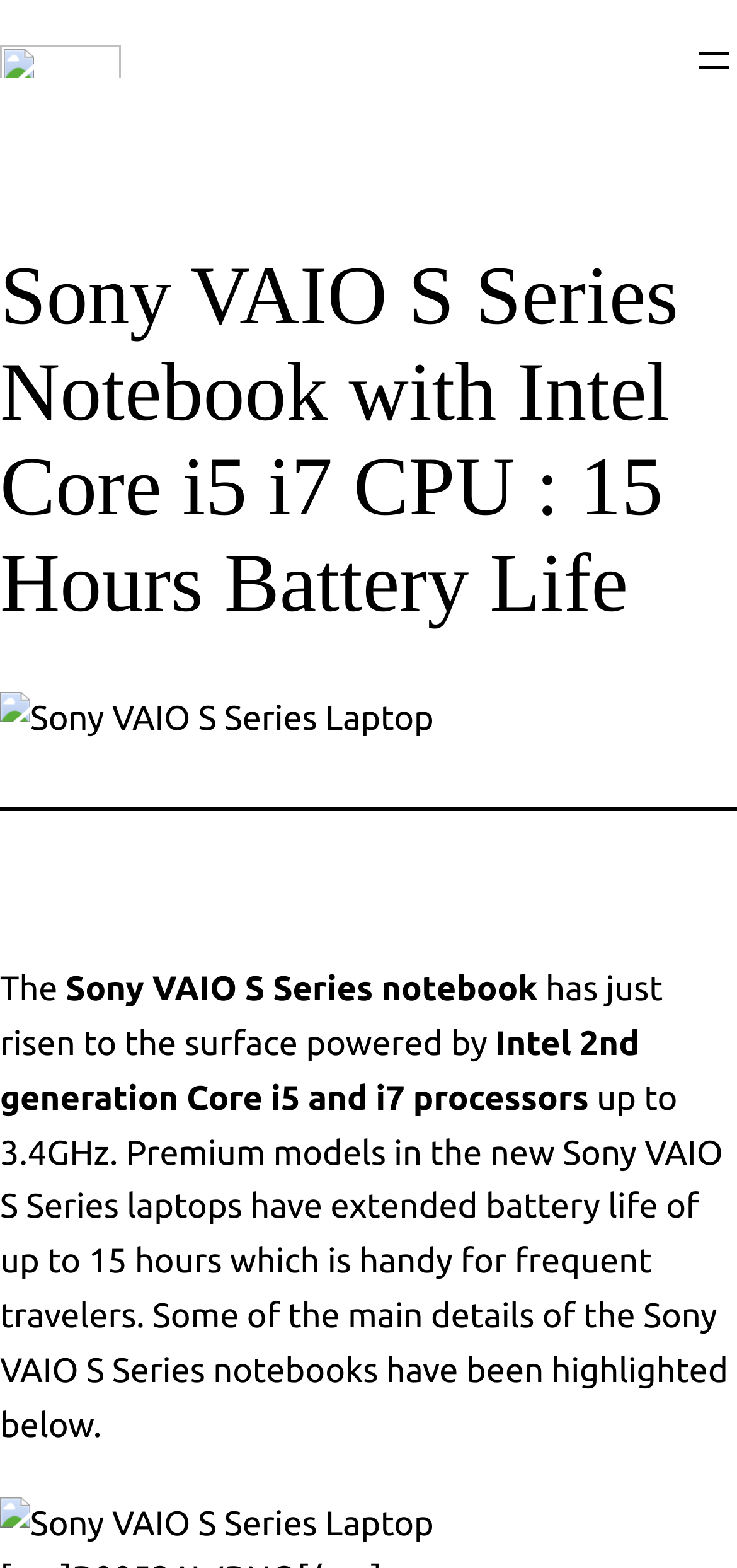Provide your answer in a single word or phrase: 
How many hours of battery life do premium models of the Sony VAIO S Series laptops have?

up to 15 hours